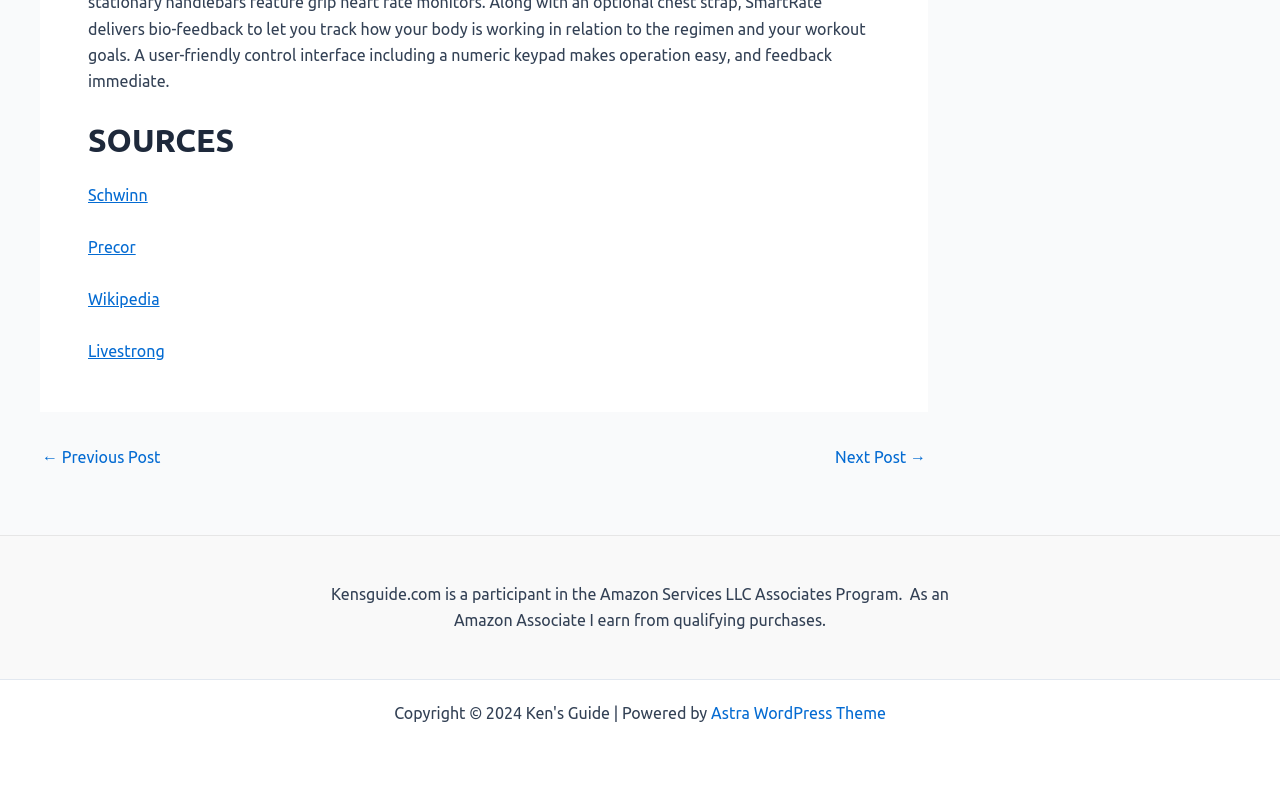Refer to the screenshot and answer the following question in detail:
What is the theme of the website?

The theme of the website is Astra WordPress Theme, as indicated by the link located at the bottom of the webpage with a bounding box coordinate of [0.555, 0.879, 0.692, 0.902].